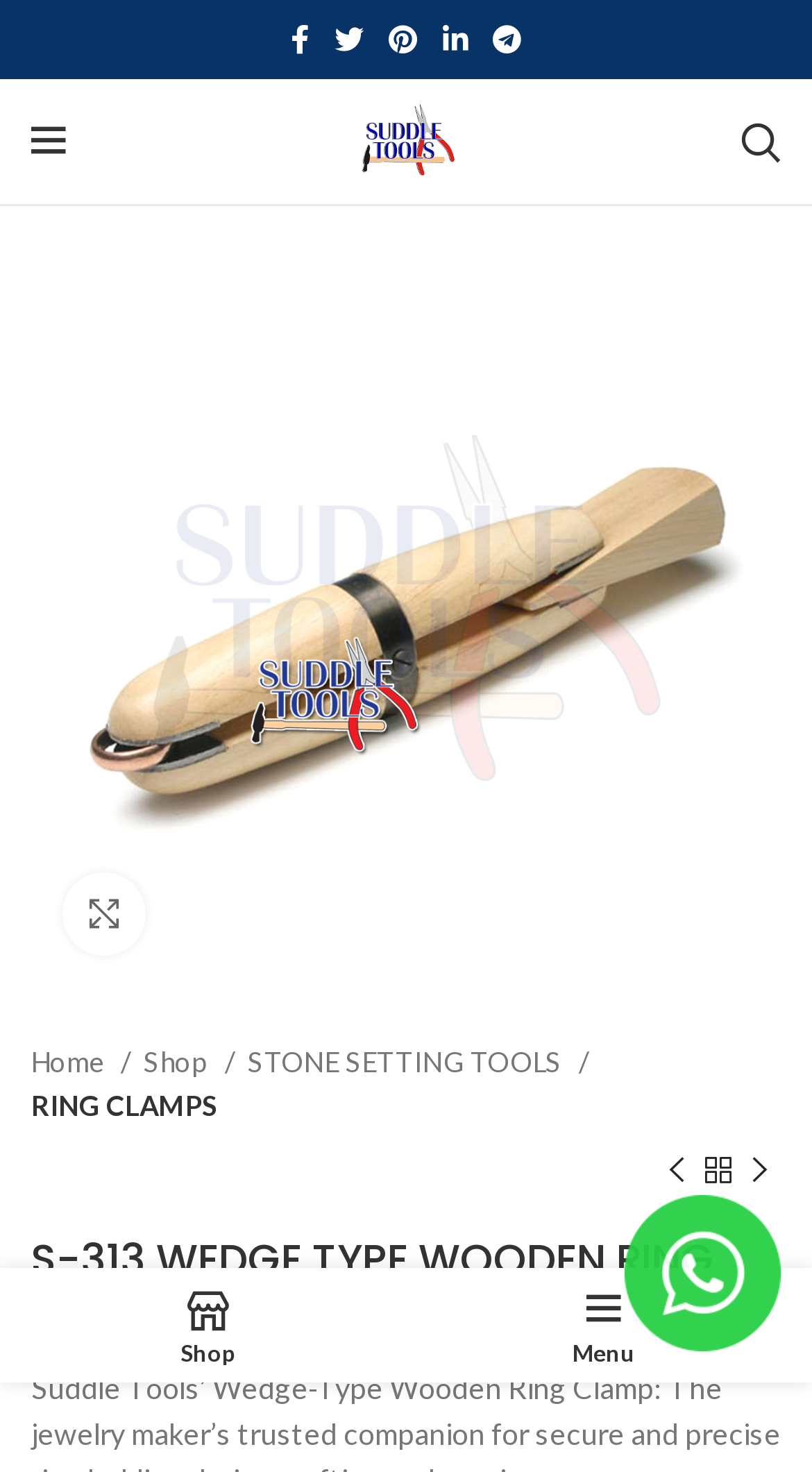Find the bounding box coordinates of the area that needs to be clicked in order to achieve the following instruction: "Enlarge product image". The coordinates should be specified as four float numbers between 0 and 1, i.e., [left, top, right, bottom].

[0.077, 0.593, 0.179, 0.649]